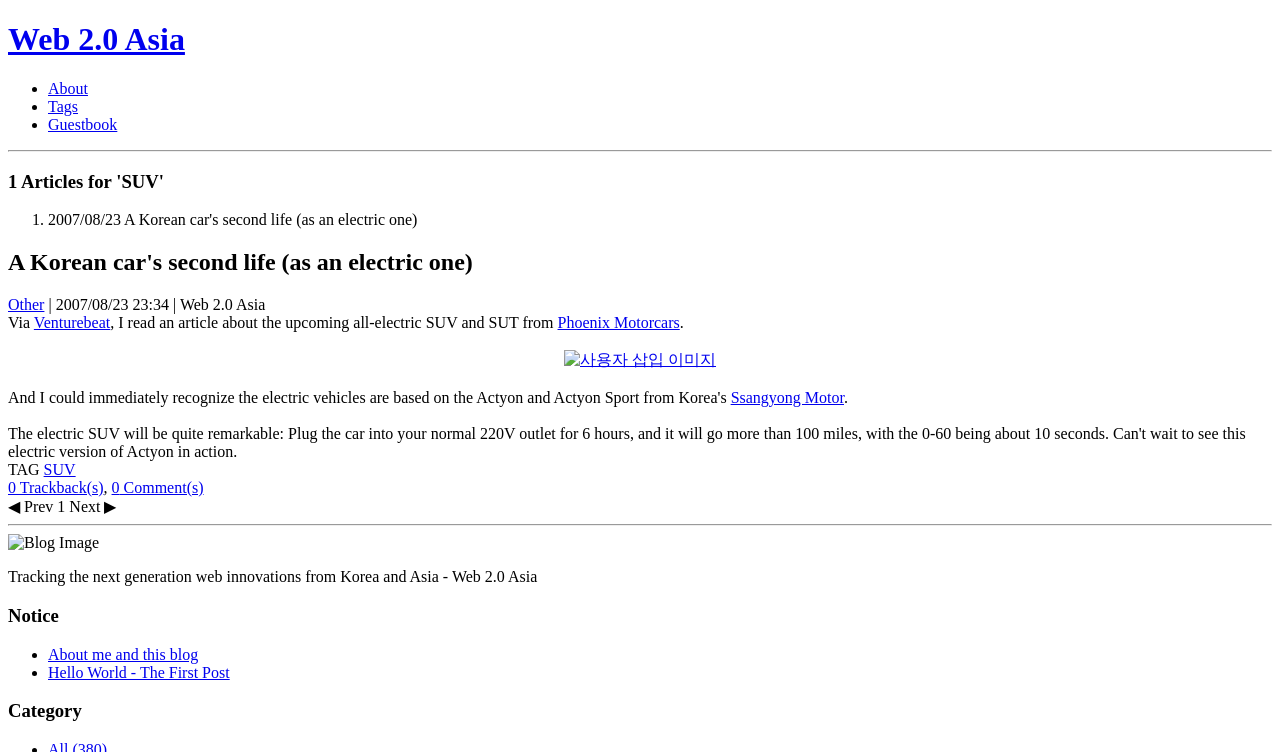How many trackbacks are there for this article?
Please respond to the question with a detailed and thorough explanation.

I found the number of trackbacks by looking at the link '0 Trackback(s)' which indicates that there are no trackbacks for this article.